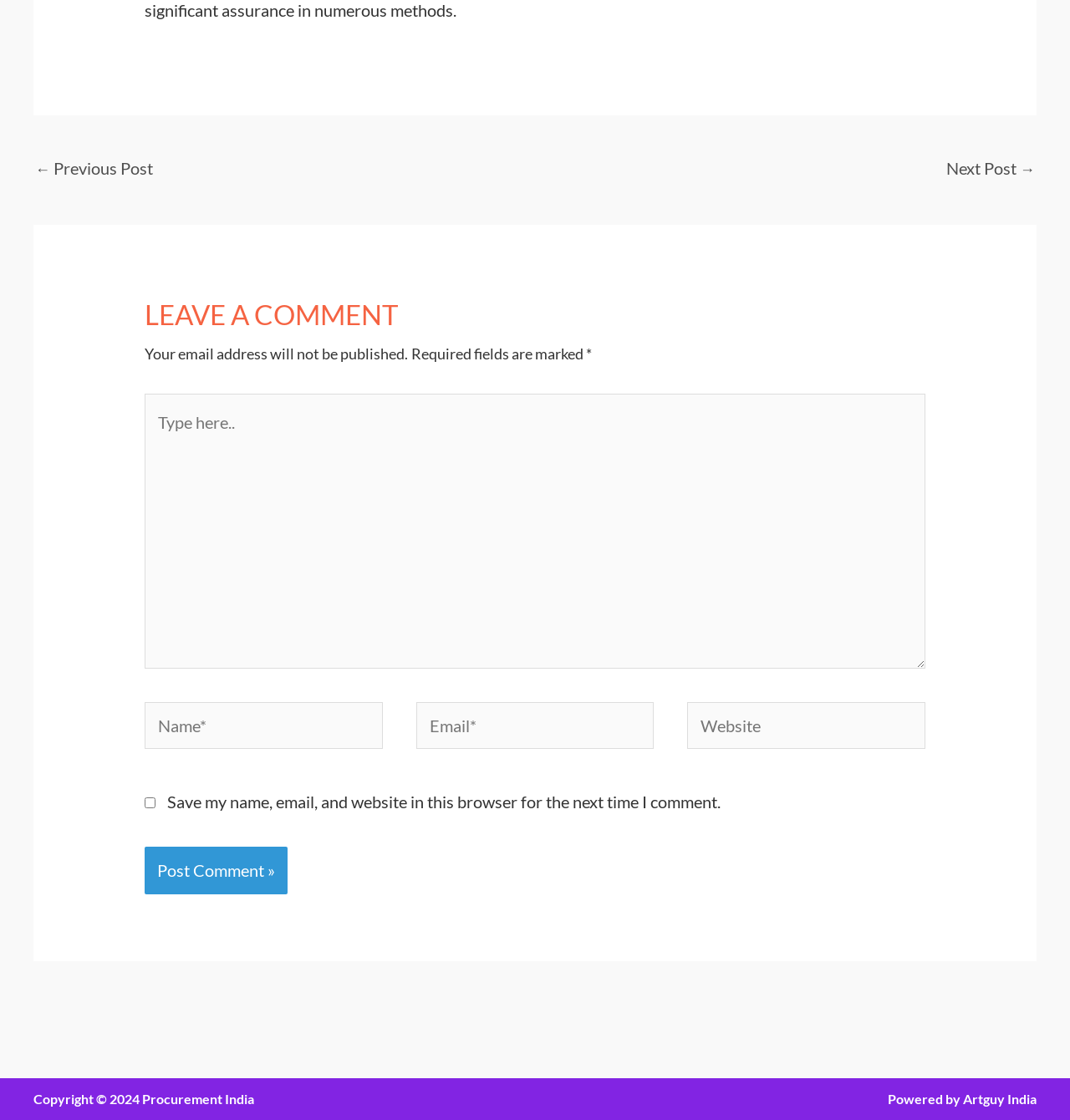Can you provide the bounding box coordinates for the element that should be clicked to implement the instruction: "Type a comment"?

[0.135, 0.351, 0.865, 0.597]